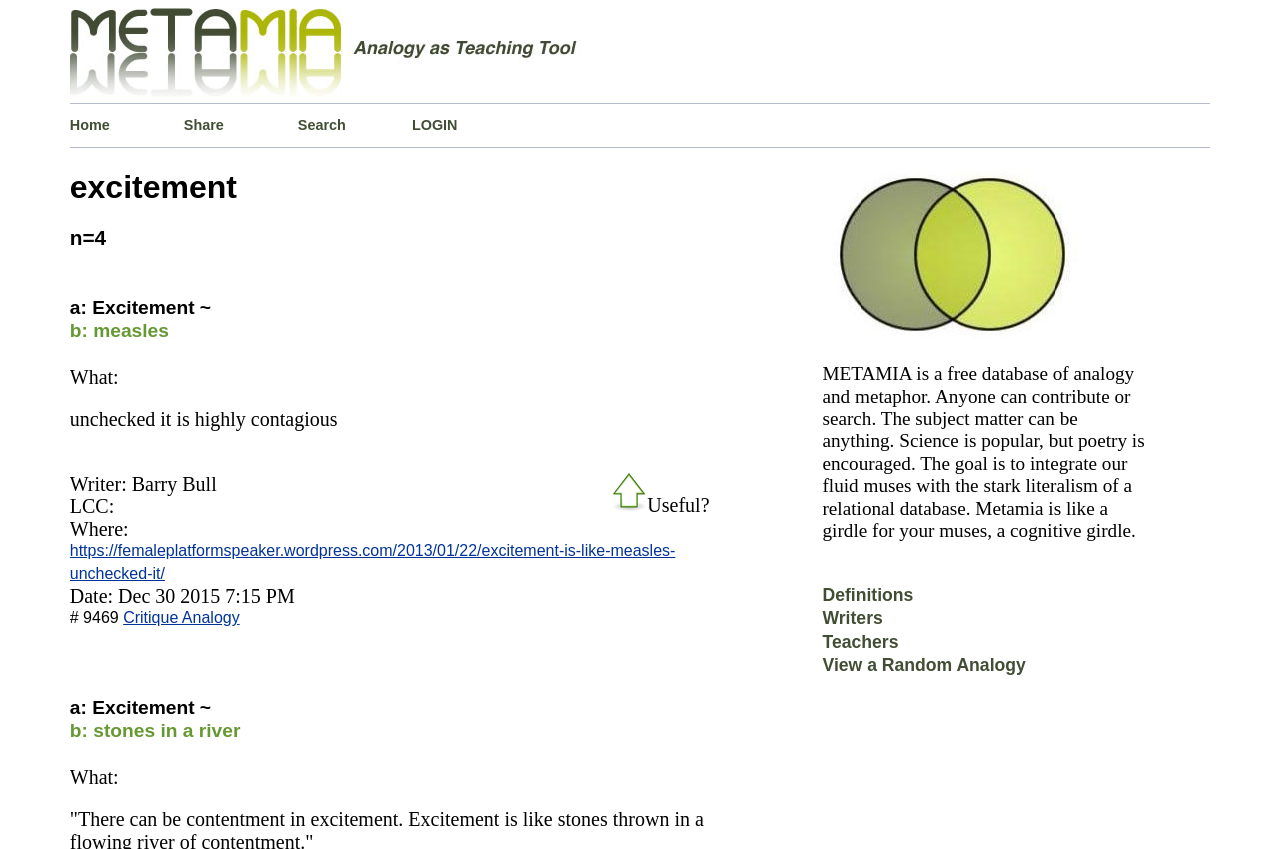Describe every aspect of the webpage comprehensively.

This webpage is about explaining excitement through metaphors and analogies. At the top, there are four links: "analogy metaphor creative writing", "Home", "Share", and "Search", followed by a "LOGIN" button. Below these links, there is a heading that reads "excitement". 

To the right of the heading, there is an image of a green Venn diagram. Below the heading, there are several sections of text, each comparing excitement to something else, such as measles or stones in a river. Each section has a "What:" label, followed by a description of the analogy. 

There are also buttons to upvote or downvote the usefulness of each analogy, along with the name of the writer and other metadata. On the right side of the page, there is a section that describes METAMIA, a database of analogies and metaphors that anyone can contribute to or search. This section also contains links to "Definitions", "Writers", "Teachers", and "View a Random Analogy".